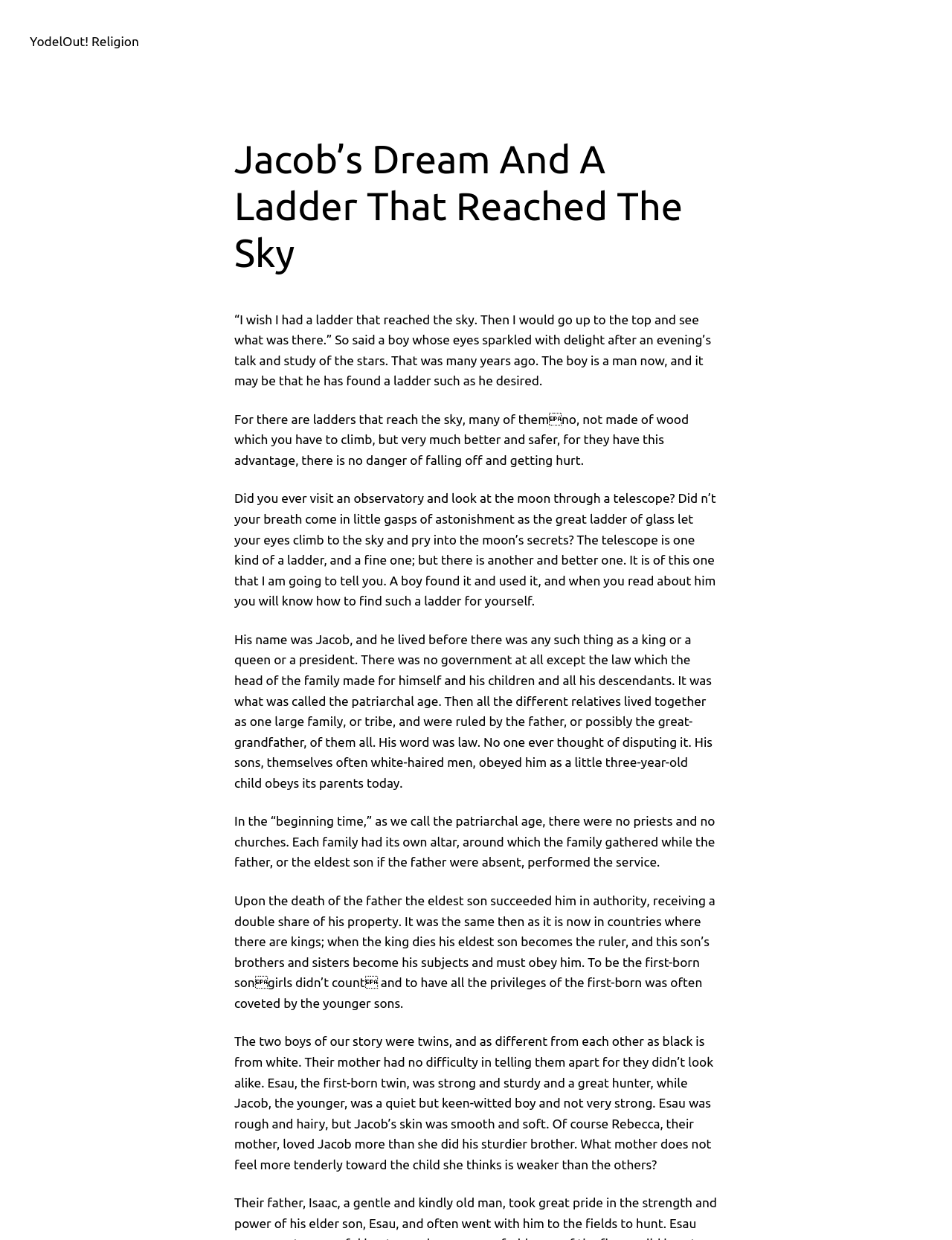What is the purpose of the telescope?
Provide a detailed and extensive answer to the question.

The question is asking about the purpose of the telescope. After analyzing the text, I found that the telescope is used to 'let your eyes climb to the sky and pry into the moon's secrets', which indicates that its purpose is to explore the moon's secrets.